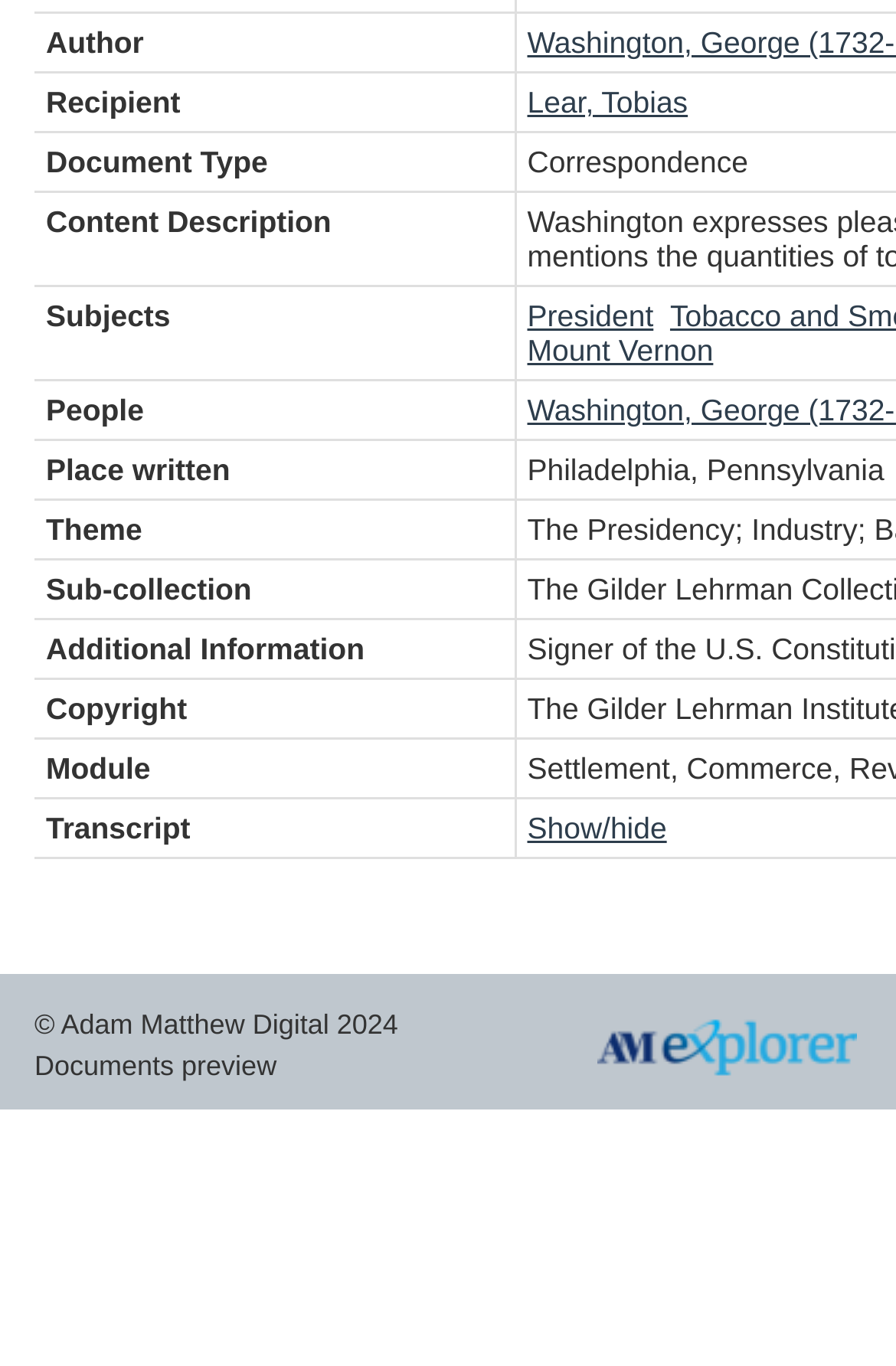Determine the bounding box coordinates for the UI element with the following description: "Lear, Tobias". The coordinates should be four float numbers between 0 and 1, represented as [left, top, right, bottom].

[0.588, 0.062, 0.768, 0.087]